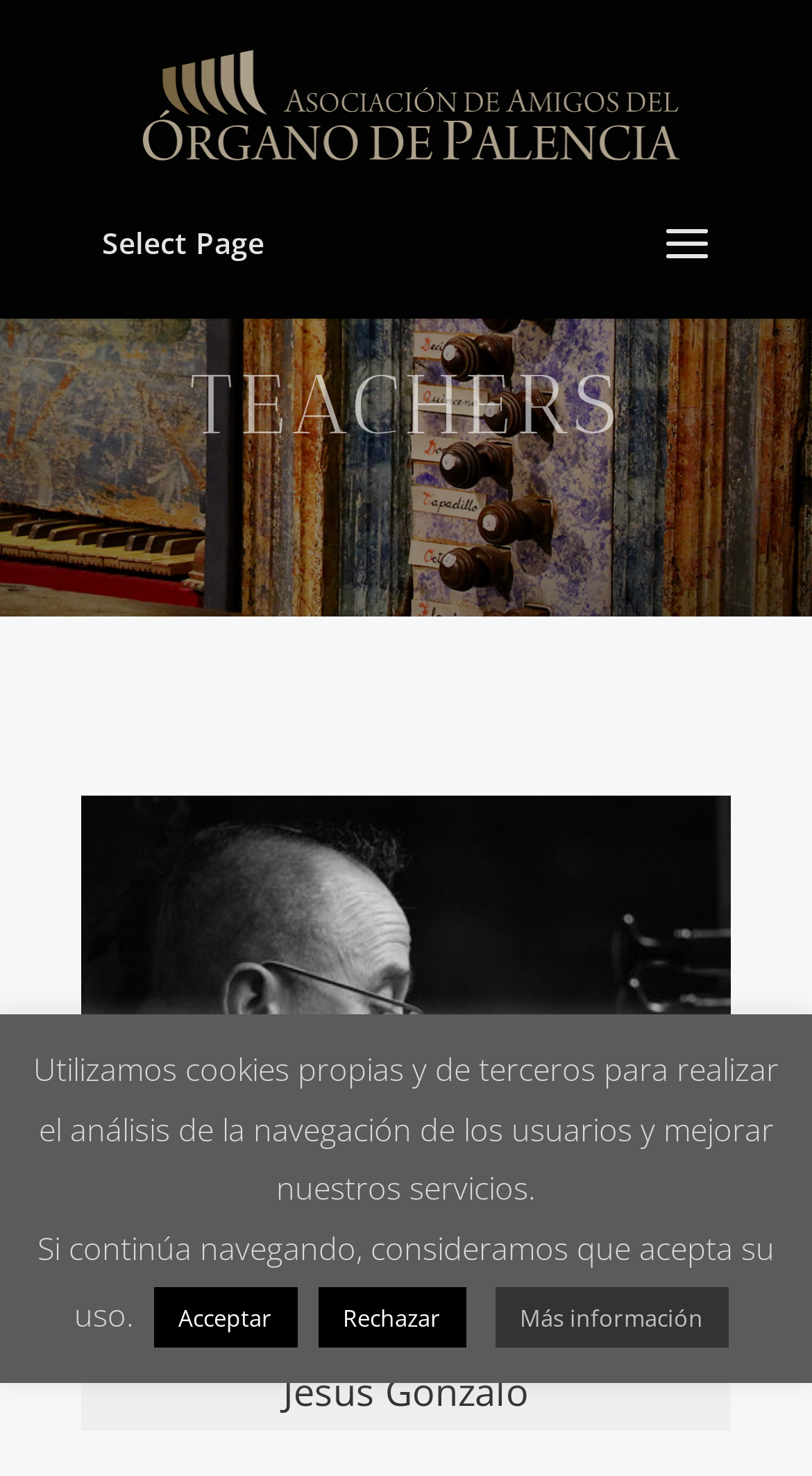What is the name of the organization?
Please answer the question as detailed as possible.

I found the answer by looking at the link element at the top of the page which says 'Asociación de Amigos del Órgano de Palencia'.